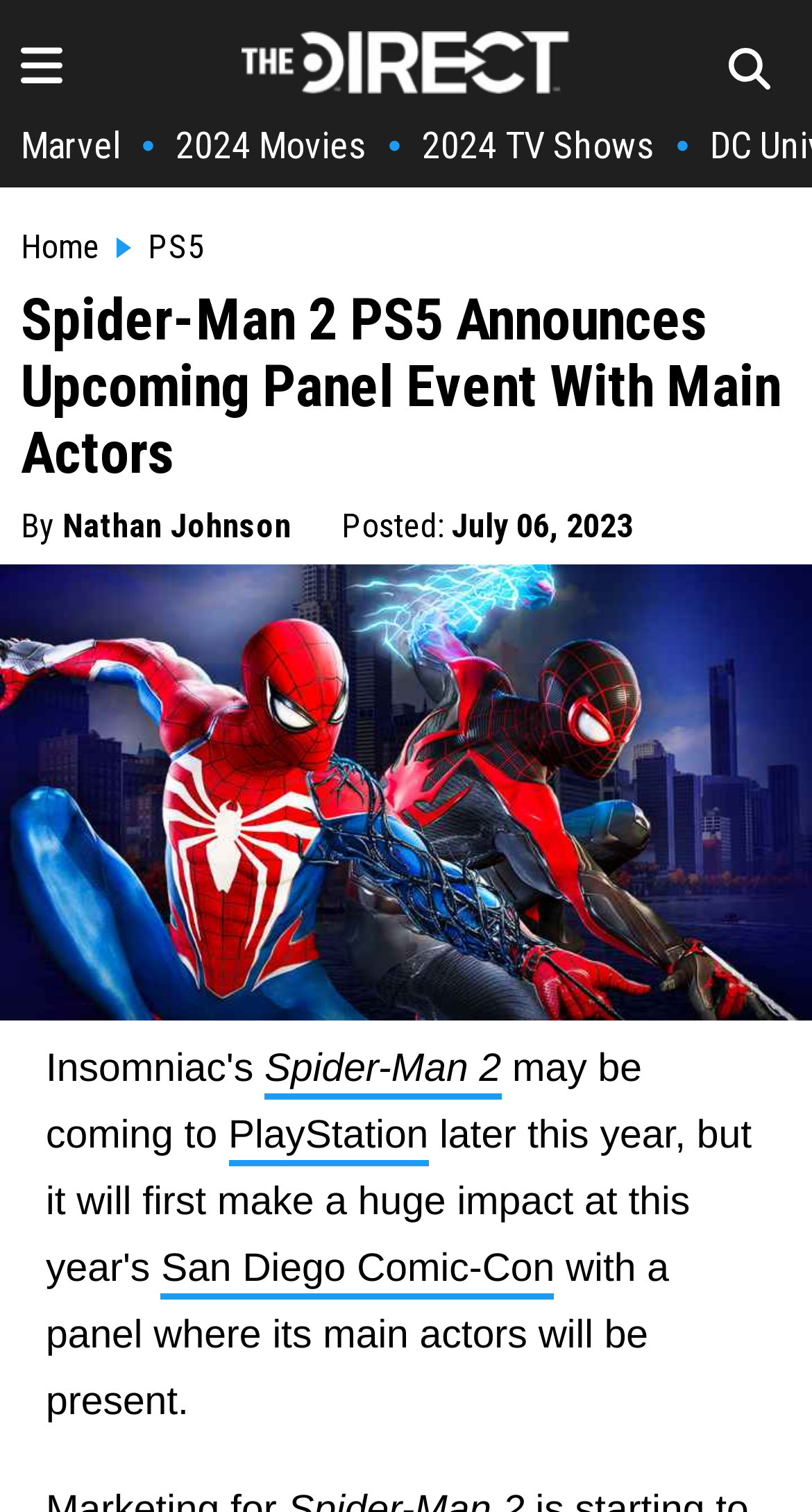Please specify the bounding box coordinates of the clickable region necessary for completing the following instruction: "read about 2024 Movies". The coordinates must consist of four float numbers between 0 and 1, i.e., [left, top, right, bottom].

[0.216, 0.081, 0.452, 0.11]